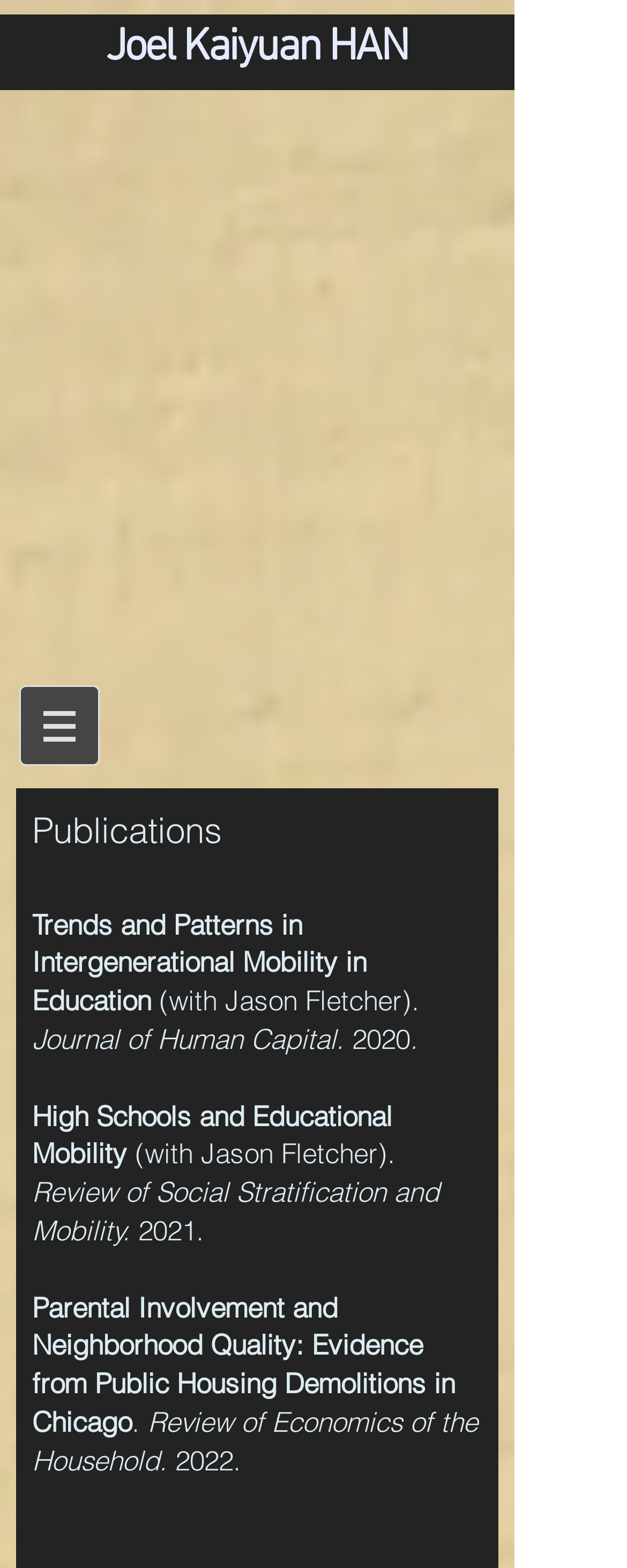What is the name of the journal that published 'Parental Involvement and Neighborhood Quality: Evidence from Public Housing Demolitions in Chicago'?
Answer the question using a single word or phrase, according to the image.

Review of Economics of the Household